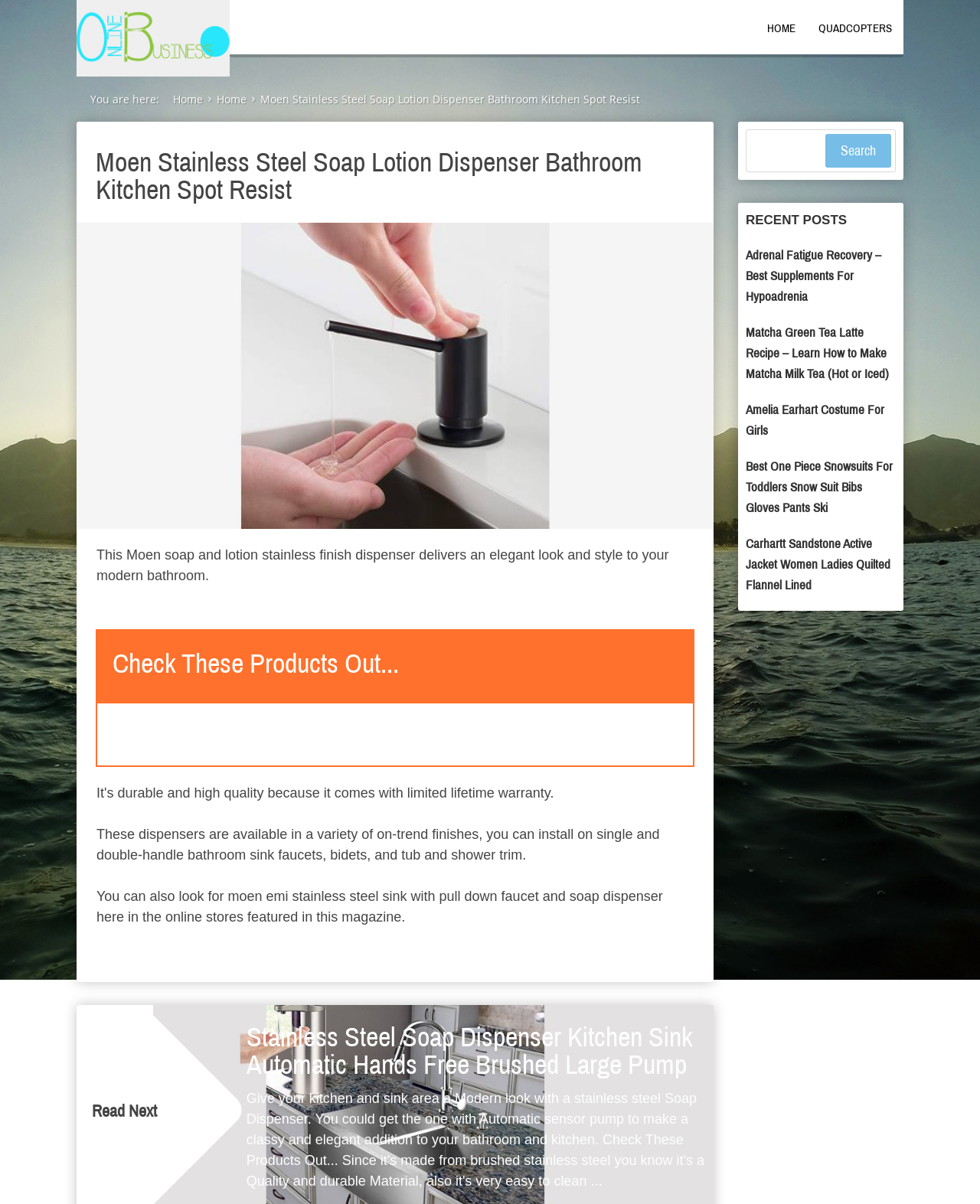Please identify the bounding box coordinates of the area I need to click to accomplish the following instruction: "Visit the 'Adrenal Fatigue Recovery – Best Supplements For Hypoadrenia' page".

[0.761, 0.204, 0.914, 0.255]